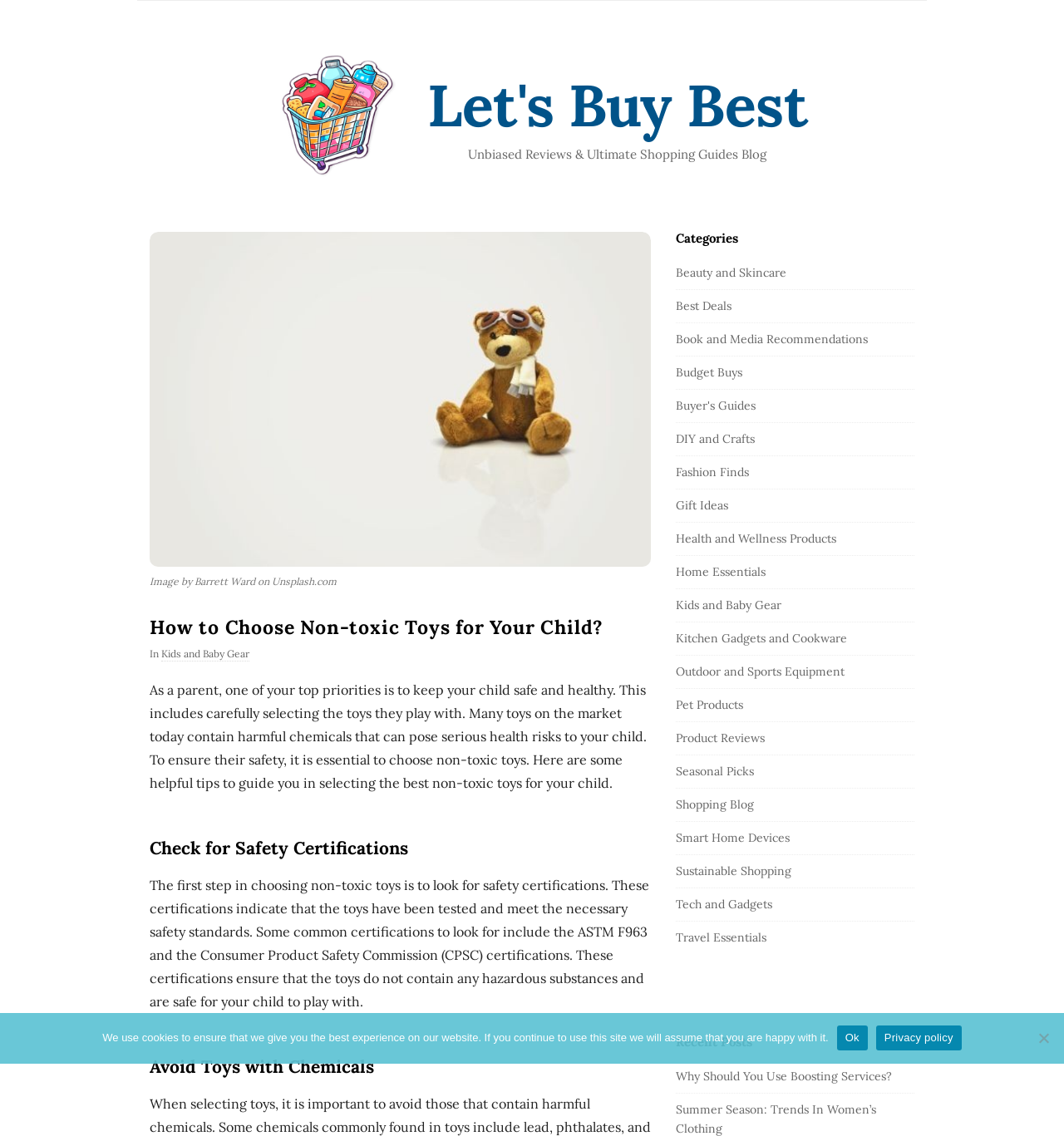What is the certification mentioned in the article?
Look at the image and respond with a single word or a short phrase.

ASTM F963